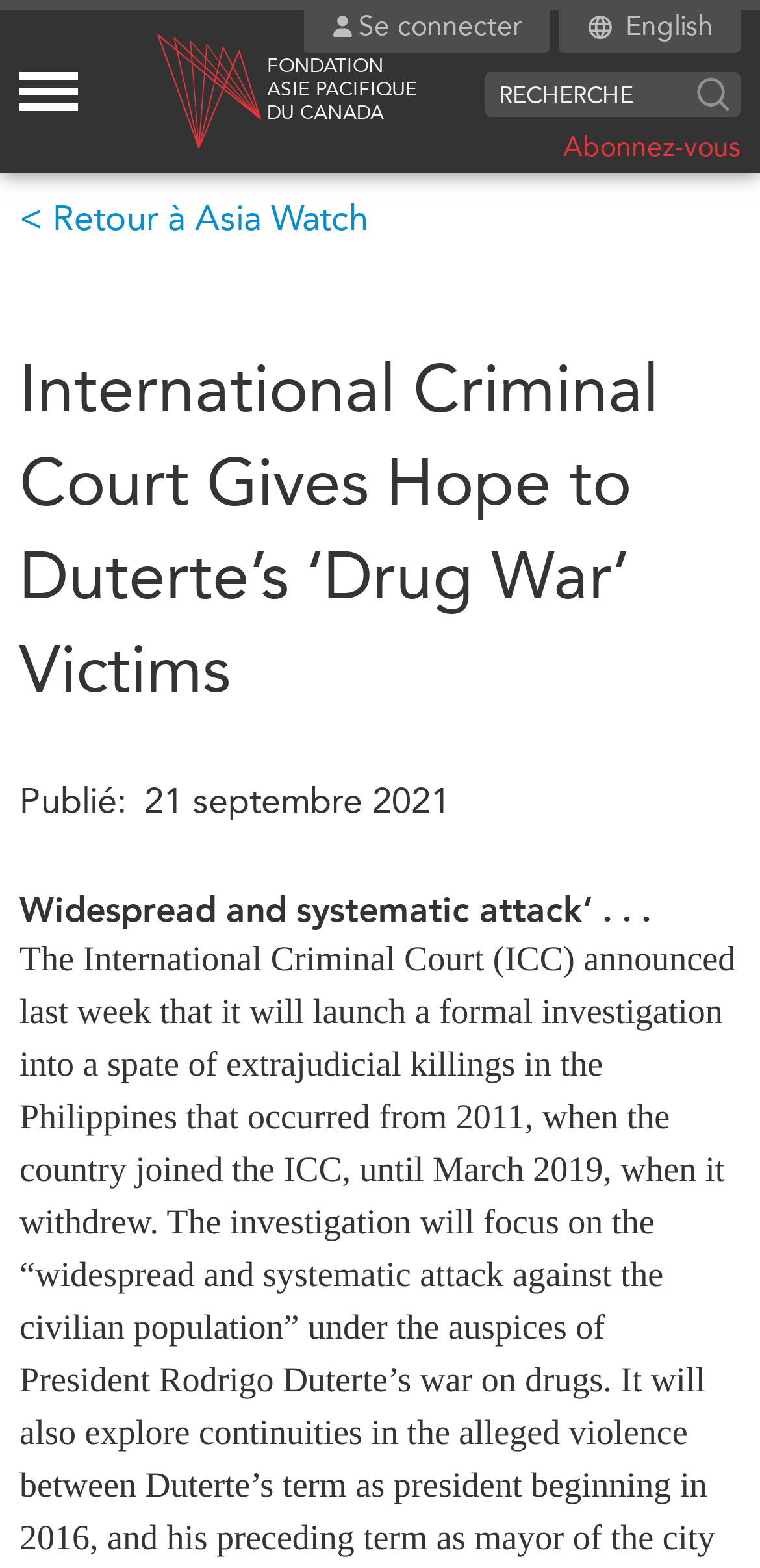Illustrate the webpage's structure and main components comprehensively.

The webpage is about the International Criminal Court (ICC) and its investigation into the "Drug War" victims in the Philippines. At the top left corner, there is a link to skip to the main content. Next to it, there is a login button with an accompanying image. On the top right corner, there are links to switch to English and a search bar with a search button.

Below the top navigation, there is a logo of the Asia Pacific Foundation of Canada with the text "DU CANADA" written next to it. Underneath, there are several links to different sections of the website, including "QUOI DE NEUF", "CONFÉRENCES CANADA-EN-ASIE", and "À PROPOS DE NOUS".

On the left side of the page, there is a menu with links to various topics, including "Aperçu", "Qui nous sommes", "Ce que nous faisons", and "Rejoignez-nous". Below the menu, there are links to "Rapports Annuels", "Transparence", and "Bourses".

The main content of the page is an article with the title "International Criminal Court Gives Hope to Duterte’s ‘Drug War’ Victims". The article has a subtitle "Widespread and systematic attack’ ...". The publication date of the article is September 21, 2021.

On the right side of the page, there are links to different categories, including "ÉVÉNEMENTS", "MÉDIAS", "PUBLICATIONS", and "Dans l'actualité". Each category has several sub-links to specific topics, such as "Balados", "Vidéos", and "Communiqués".